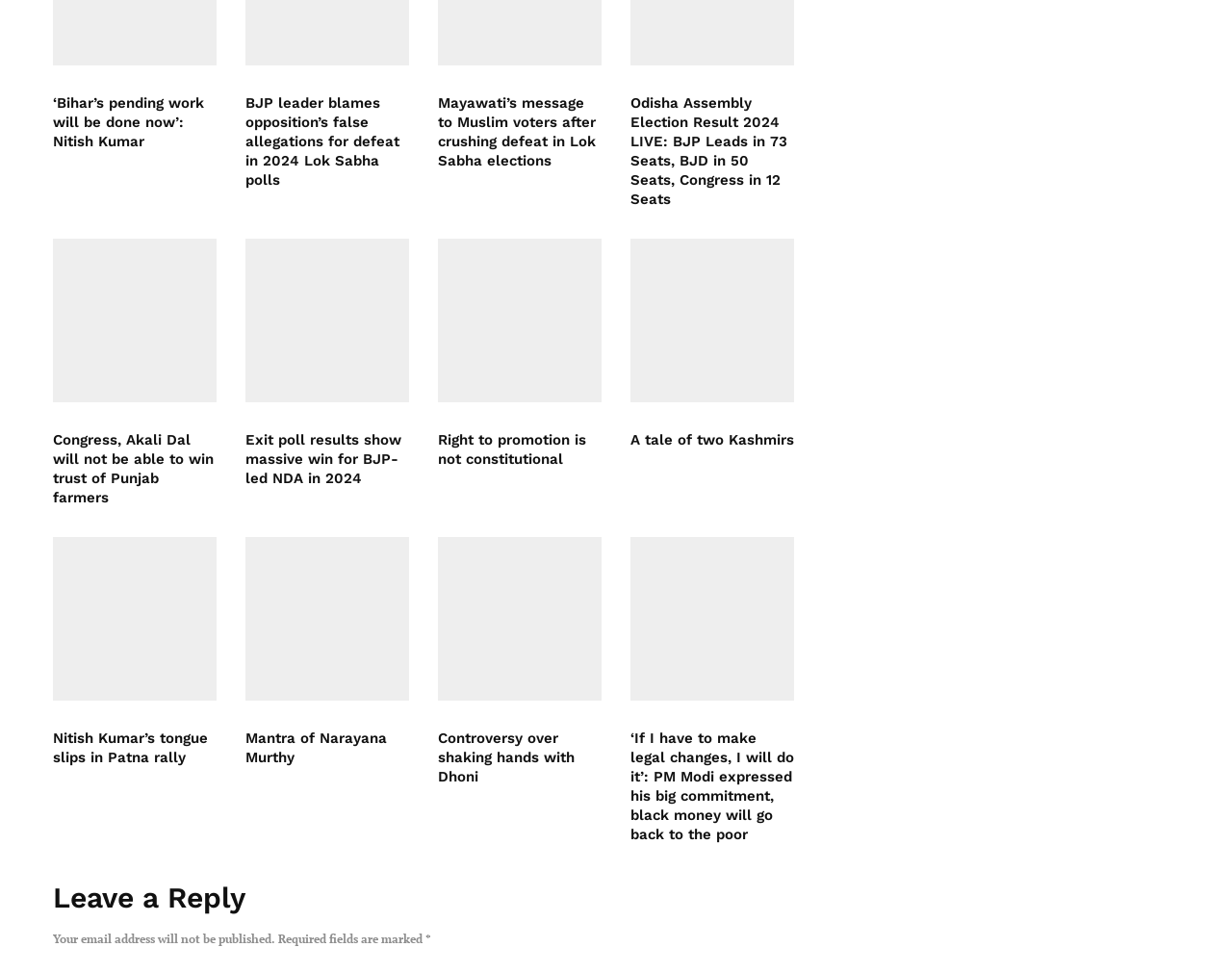How many seats is BJP leading in according to the Odisha Assembly Election Result?
Using the image, provide a concise answer in one word or a short phrase.

73